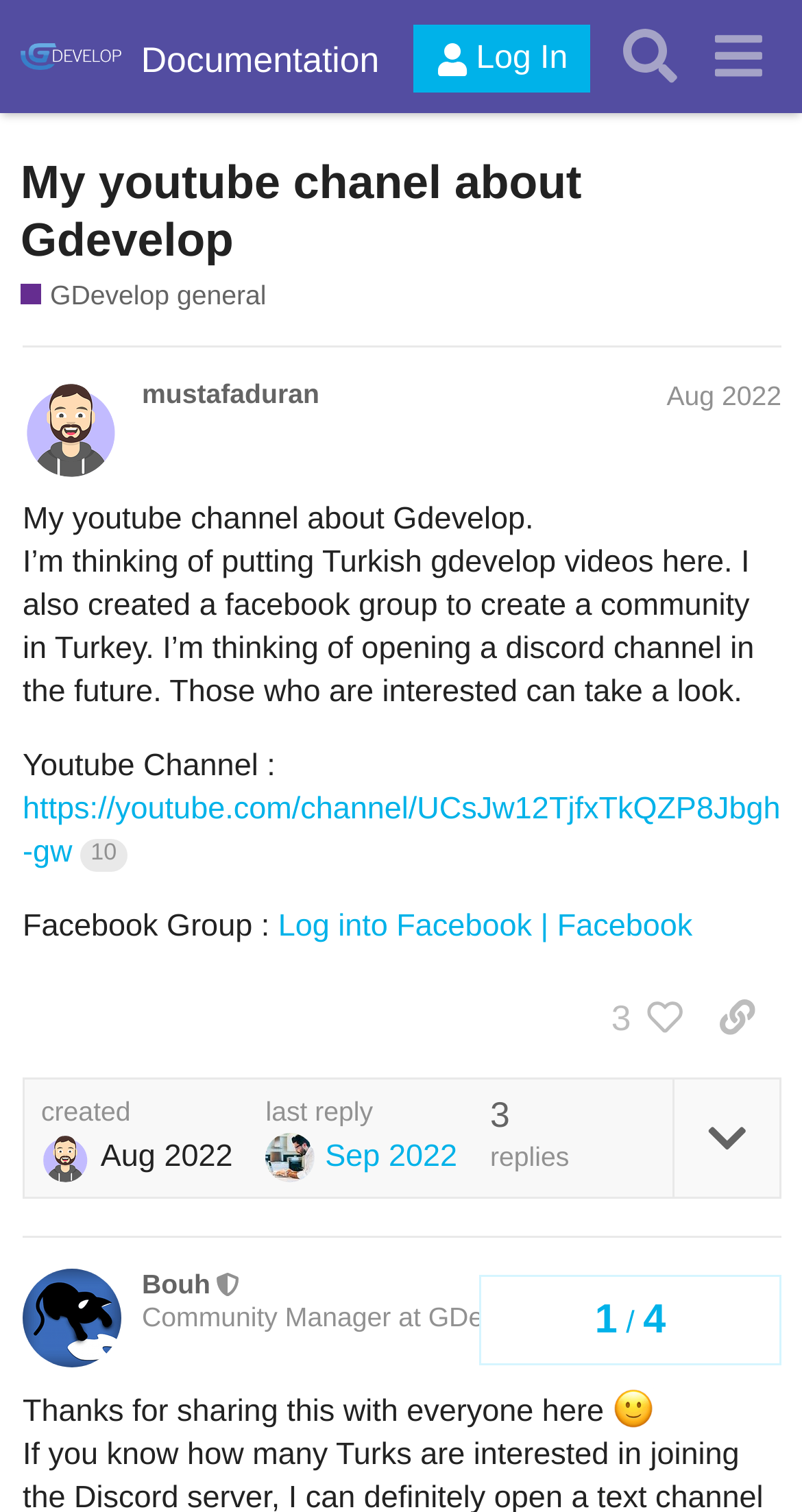Given the element description, predict the bounding box coordinates in the format (top-left x, top-left y, bottom-right x, bottom-right y), using floating point numbers between 0 and 1: Aug 2022

[0.831, 0.252, 0.974, 0.272]